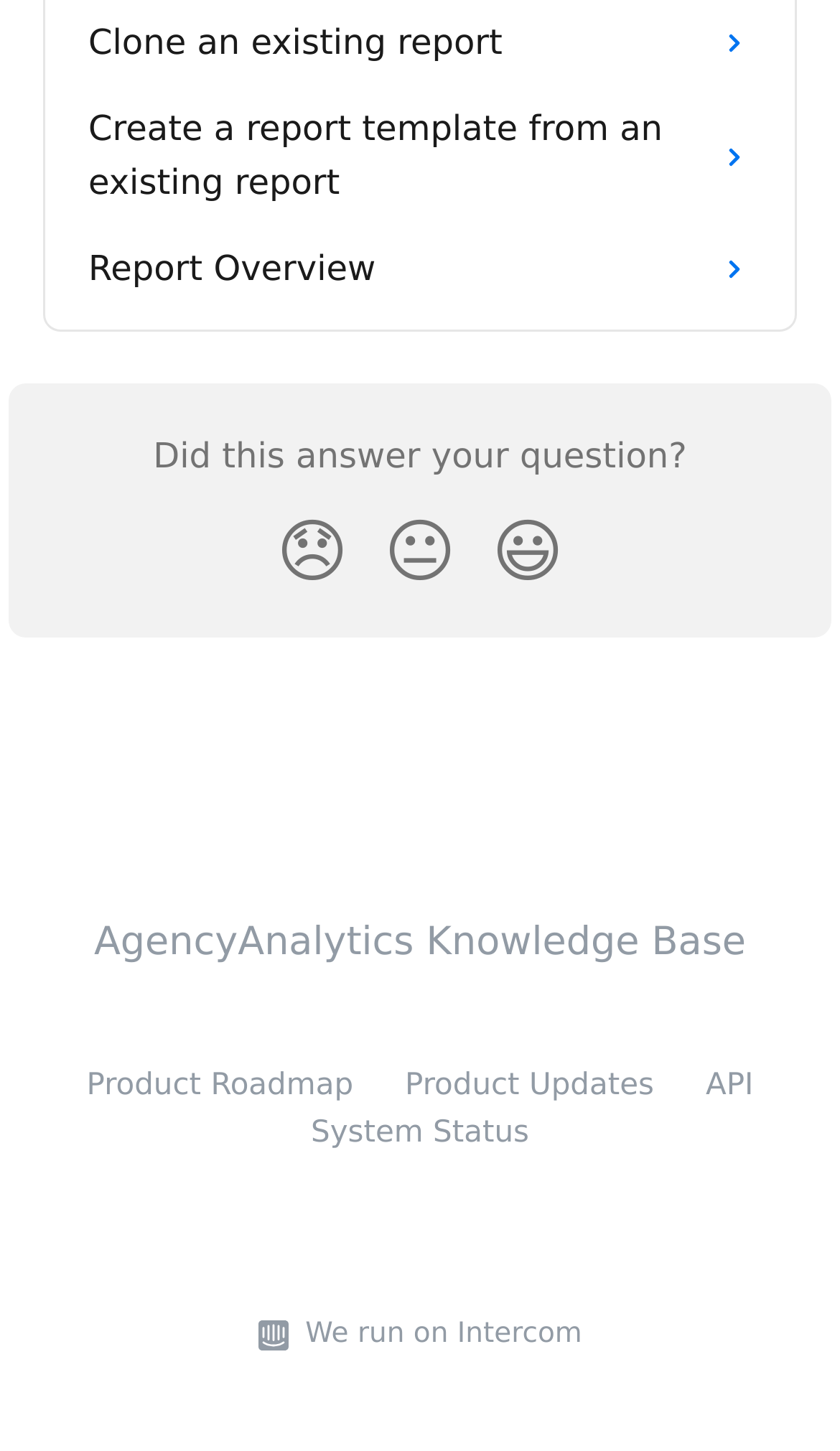What is the purpose of the three buttons with facial expressions?
Please provide a comprehensive and detailed answer to the question.

The three buttons with facial expressions, namely Disappointed Reaction, Neutral Reaction, and Smiley Reaction, are likely used to provide feedback or rate the helpfulness of the content on the webpage. This is inferred from their placement and the question 'Did this answer your question?' above them.